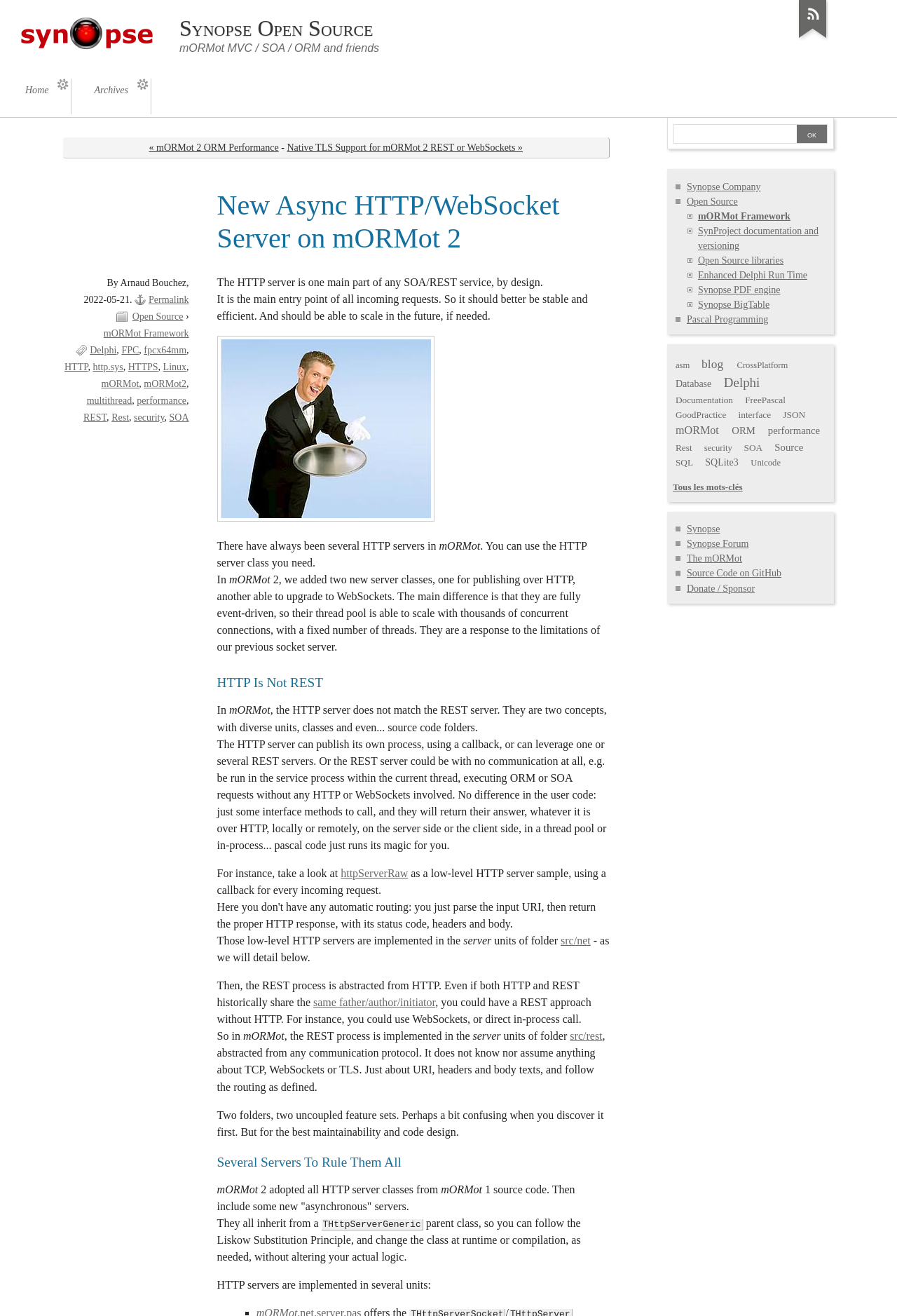What is the author's name?
Answer the question with a thorough and detailed explanation.

The author's name is mentioned in the webpage as 'By Arnaud Bouchez, 2022-05-21.' which indicates that Arnaud Bouchez is the author of the webpage content.